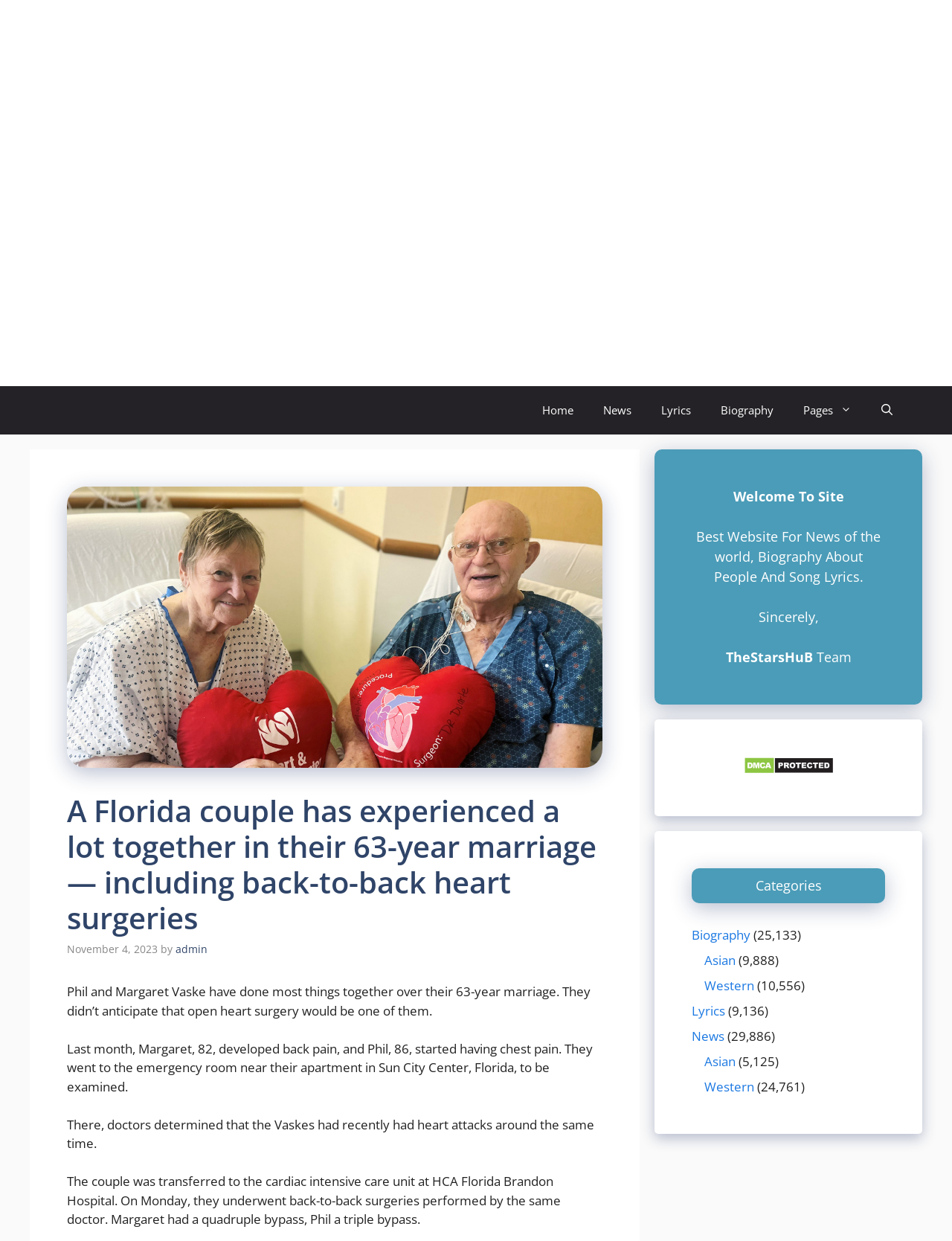Please specify the bounding box coordinates in the format (top-left x, top-left y, bottom-right x, bottom-right y), with all values as floating point numbers between 0 and 1. Identify the bounding box of the UI element described by: title="DMCA.com Protection Status"

[0.781, 0.613, 0.875, 0.627]